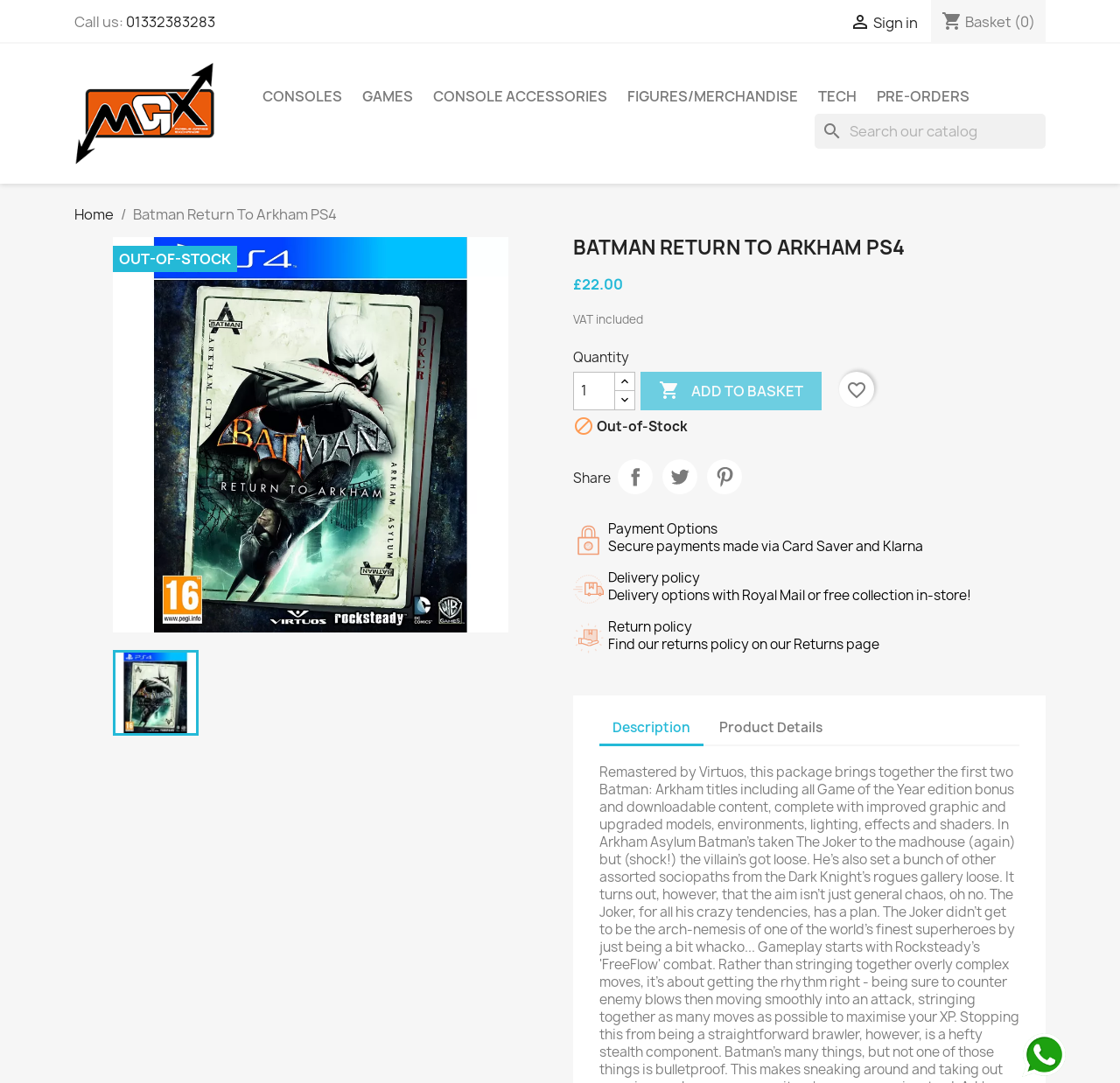What is the price of Batman Return To Arkham PS4?
Answer the question in as much detail as possible.

The price of the product is mentioned on the webpage, specifically below the product image, as £22.00, including VAT.